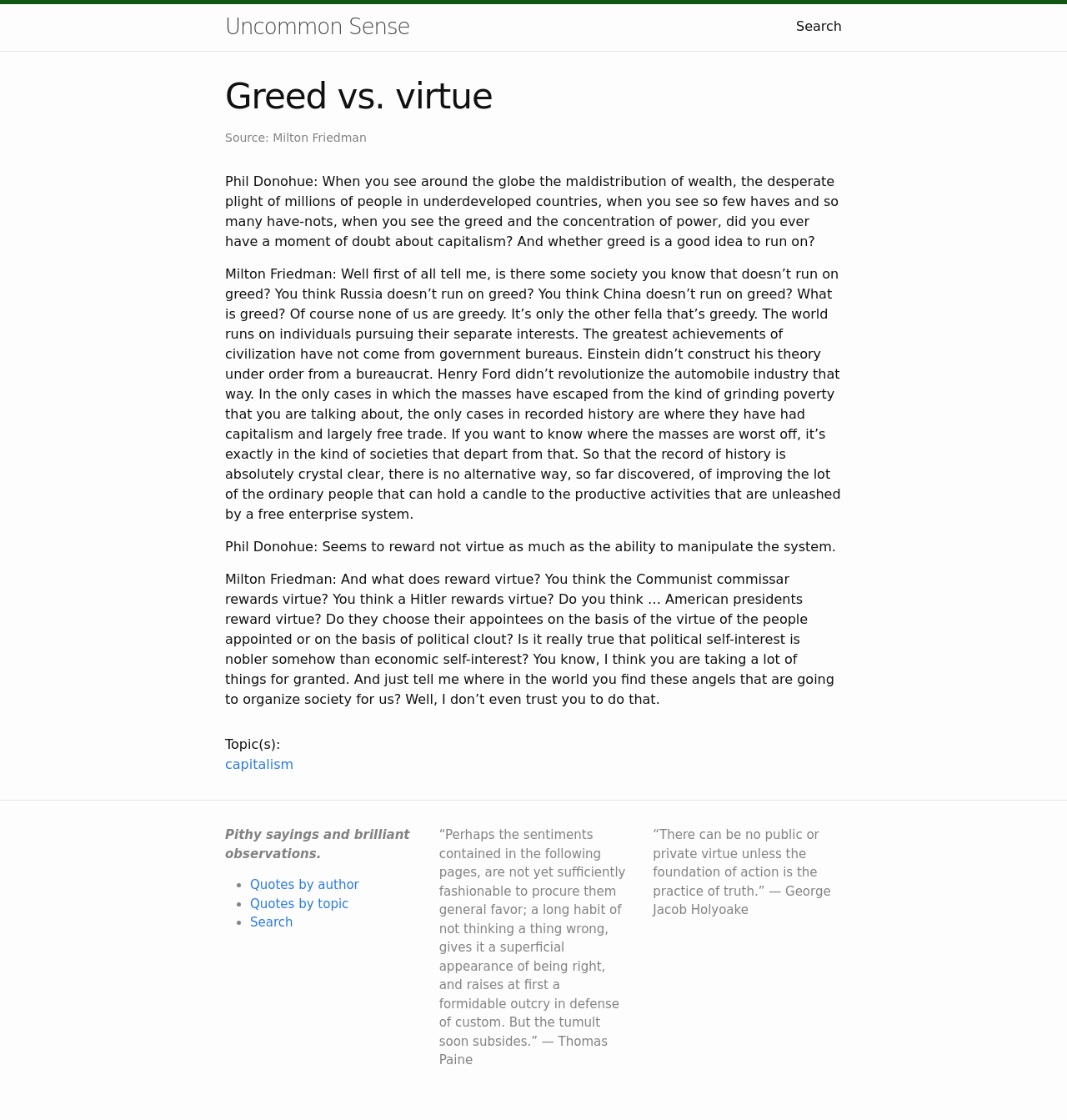What is the topic of the conversation? Observe the screenshot and provide a one-word or short phrase answer.

Capitalism